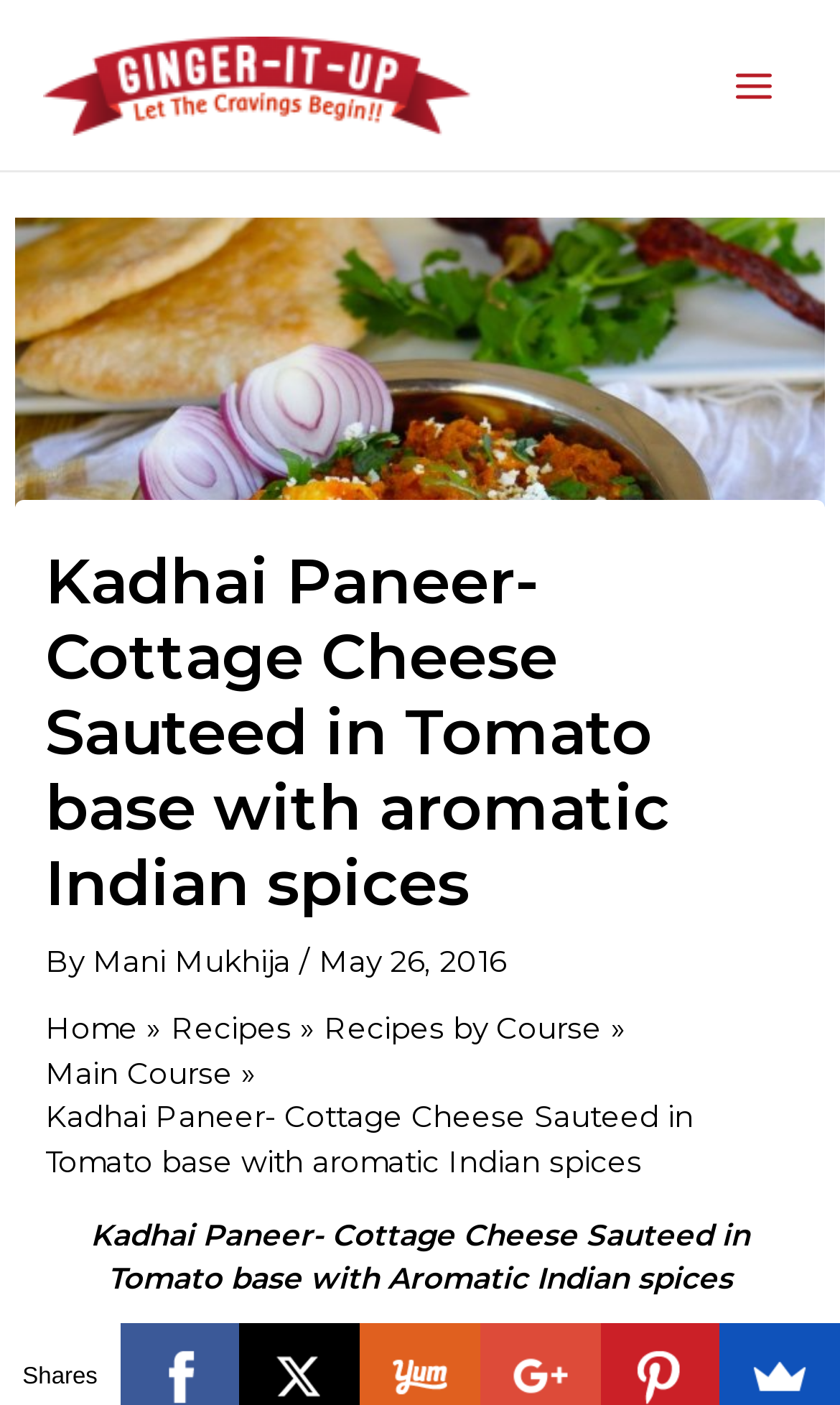Please provide a comprehensive answer to the question based on the screenshot: What is the category of the recipe?

The category is mentioned in the link 'Main Course' which is part of the breadcrumbs navigation.